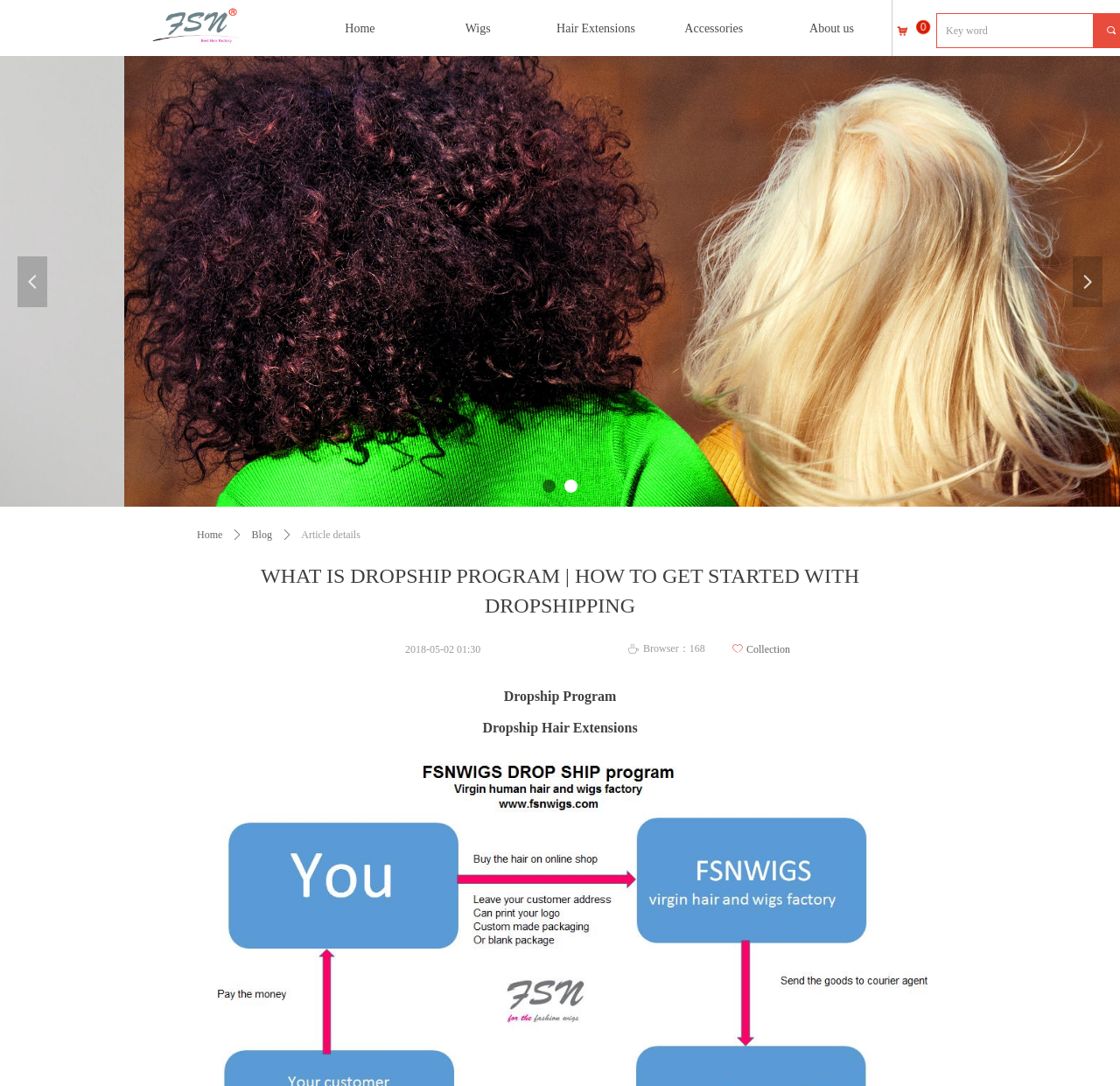Please identify and generate the text content of the webpage's main heading.

WHAT IS DROPSHIP PROGRAM | HOW TO GET STARTED WITH DROPSHIPPING